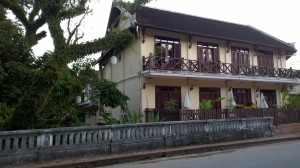Describe thoroughly the contents of the image.

The image showcases a charming two-story building located in a tranquil setting, possibly in Luang Prabang. The structure features traditional architecture with wooden balconies adorned by intricate railings, providing a picturesque view of the surrounding greenery. Lush plants and trees flank the building, enhancing its inviting atmosphere. The façade is painted in warm tones, contributing to the serene vibe of the environment. This quaint location invites leisurely exploration and embodies the essence of local culture, making it a delightful spot for visitors wishing to immerse themselves in the beauty of the area.